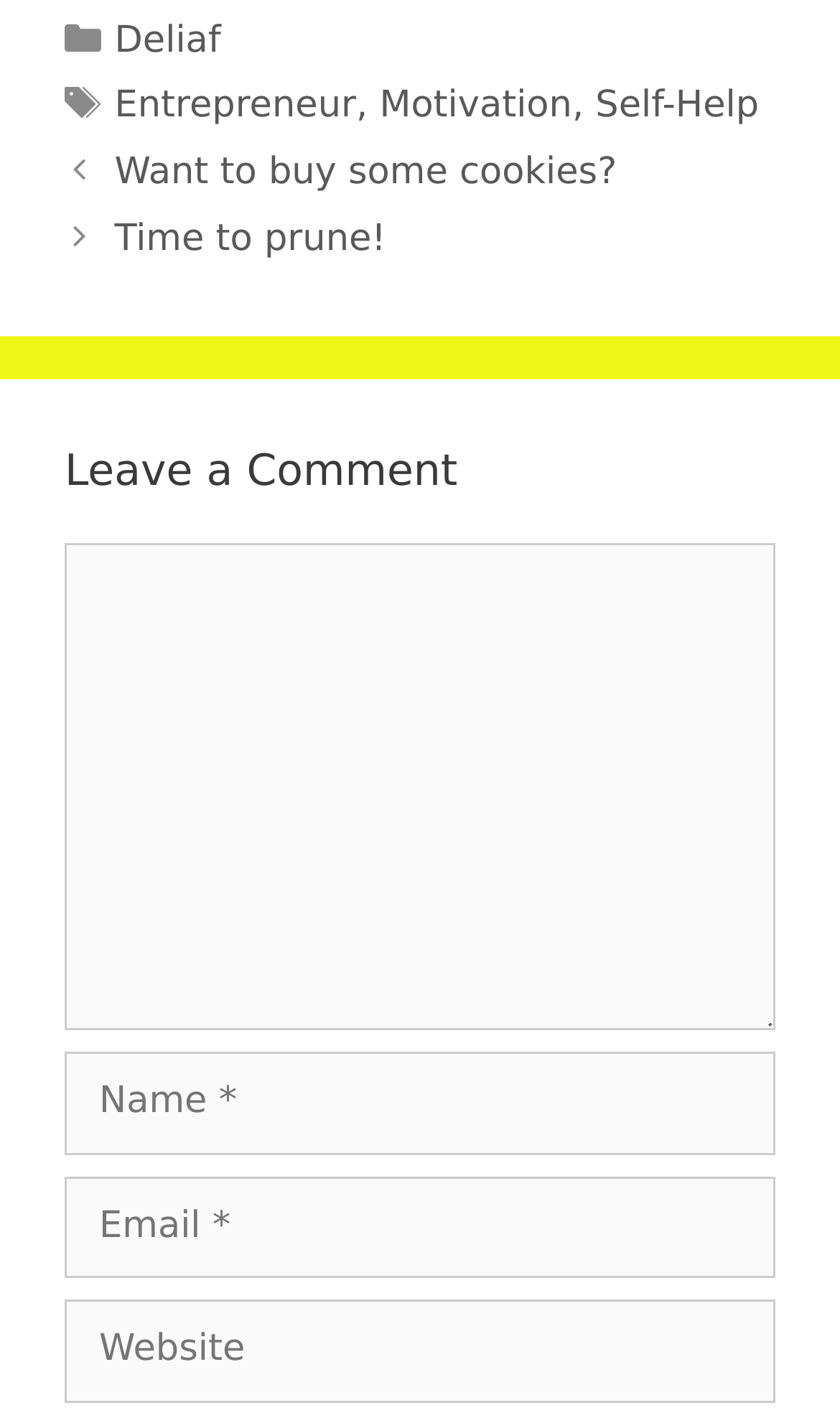Identify the bounding box coordinates for the region of the element that should be clicked to carry out the instruction: "Click on the 'Motivation' link". The bounding box coordinates should be four float numbers between 0 and 1, i.e., [left, top, right, bottom].

[0.452, 0.06, 0.681, 0.091]